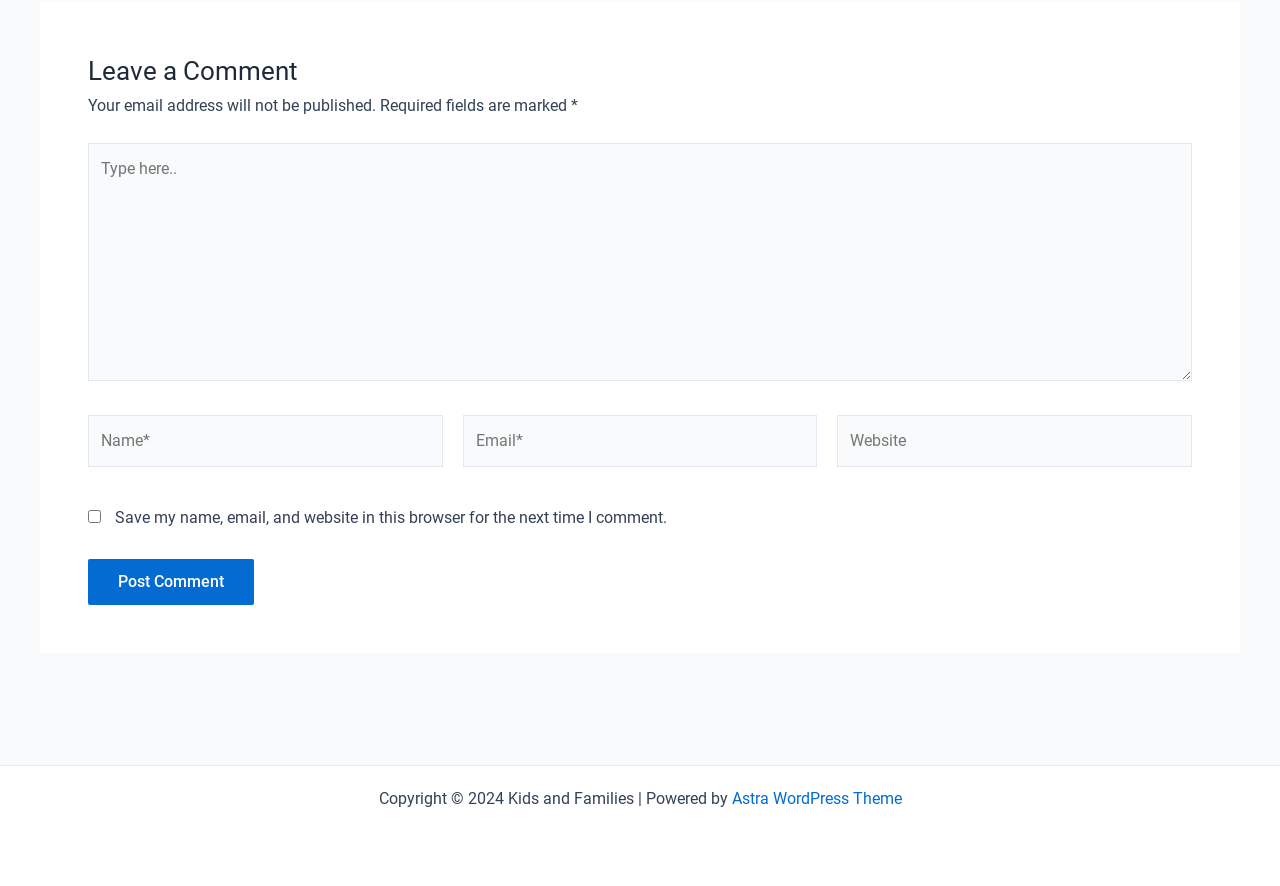Utilize the details in the image to give a detailed response to the question: What is the theme of the website?

The website's footer section contains a link labeled 'Astra WordPress Theme' which suggests that it is the theme used by the website.